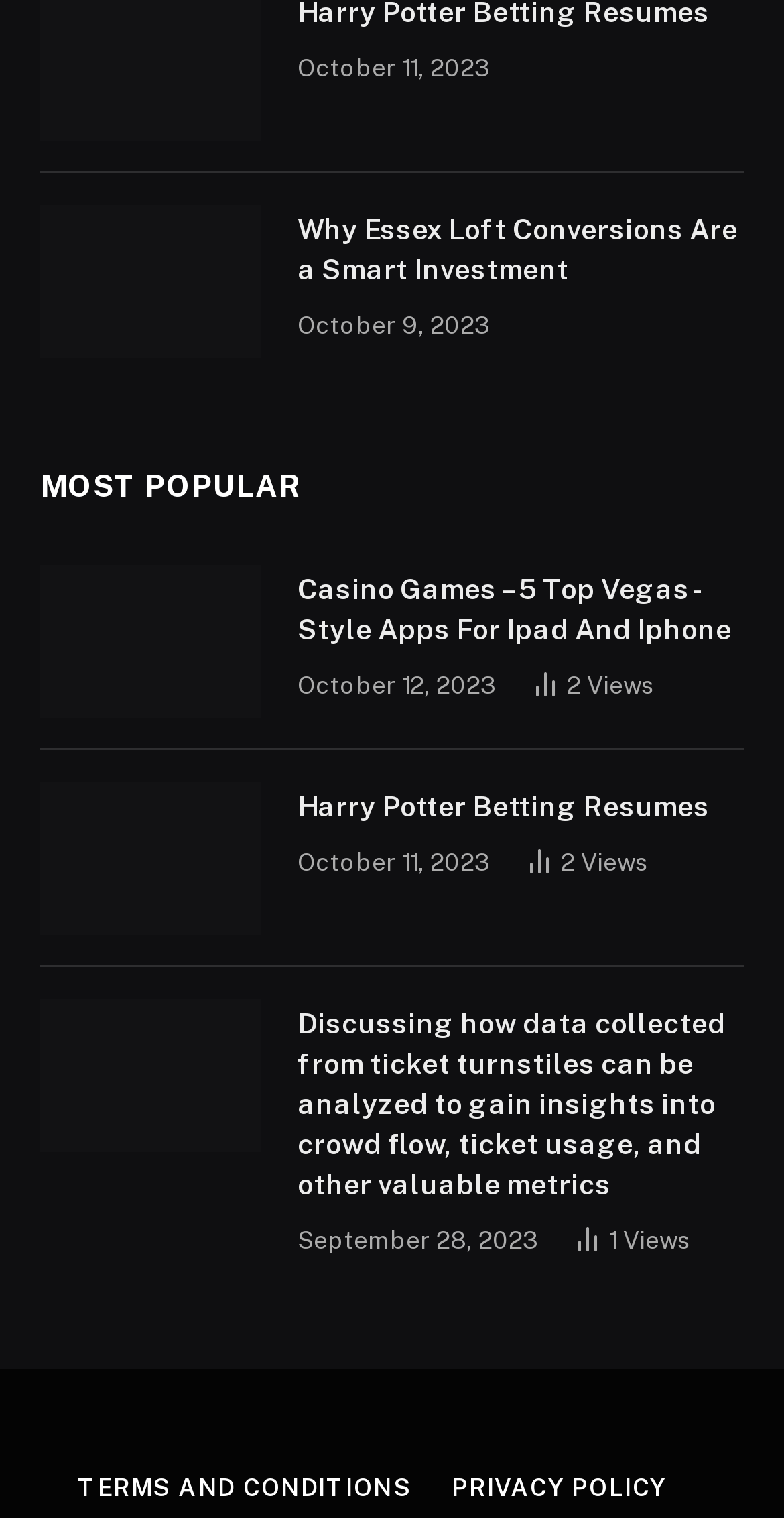Pinpoint the bounding box coordinates of the clickable element needed to complete the instruction: "View the privacy policy". The coordinates should be provided as four float numbers between 0 and 1: [left, top, right, bottom].

[0.576, 0.971, 0.849, 0.989]